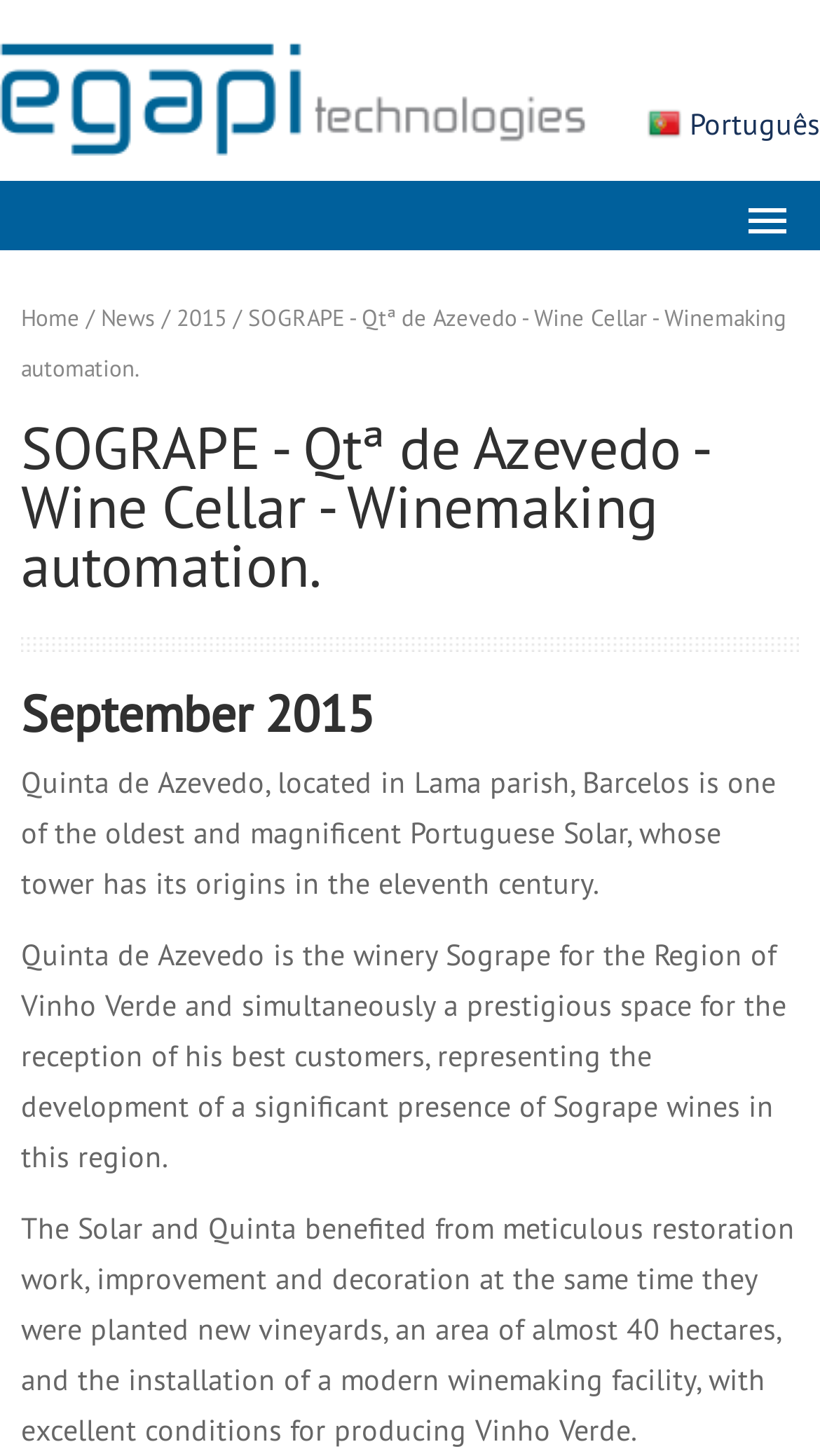How many hectares of vineyards are planted?
Craft a detailed and extensive response to the question.

The area of vineyards can be found in the StaticText 'The Solar and Quinta benefited from meticulous restoration work, improvement and decoration at the same time they were planted new vineyards, an area of almost 40 hectares, and the installation of a modern winemaking facility, with excellent conditions for producing Vinho Verde.' which is located at the bottom of the webpage.